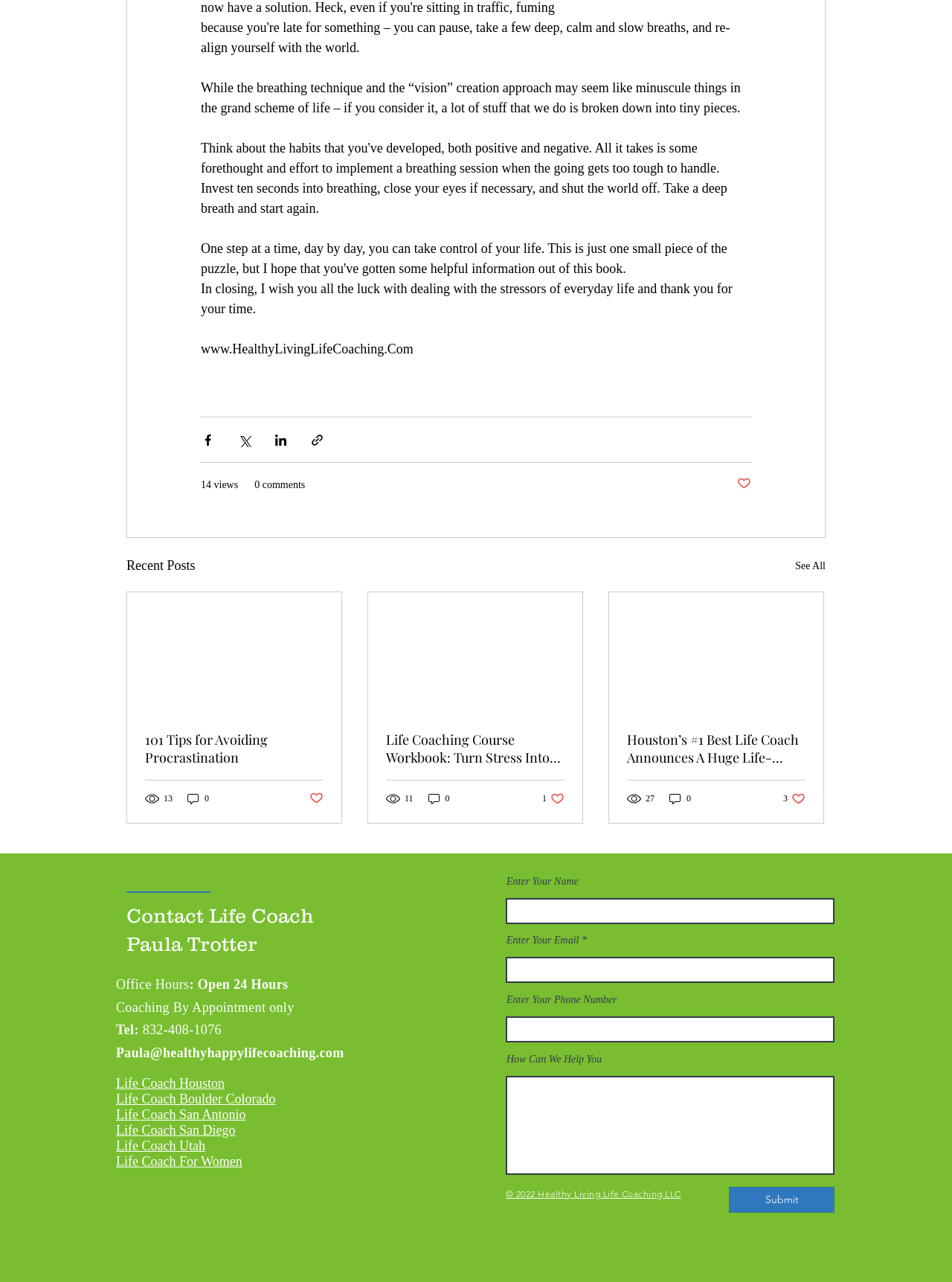What is the phone number of the life coach?
Using the image, give a concise answer in the form of a single word or short phrase.

832-408-1076